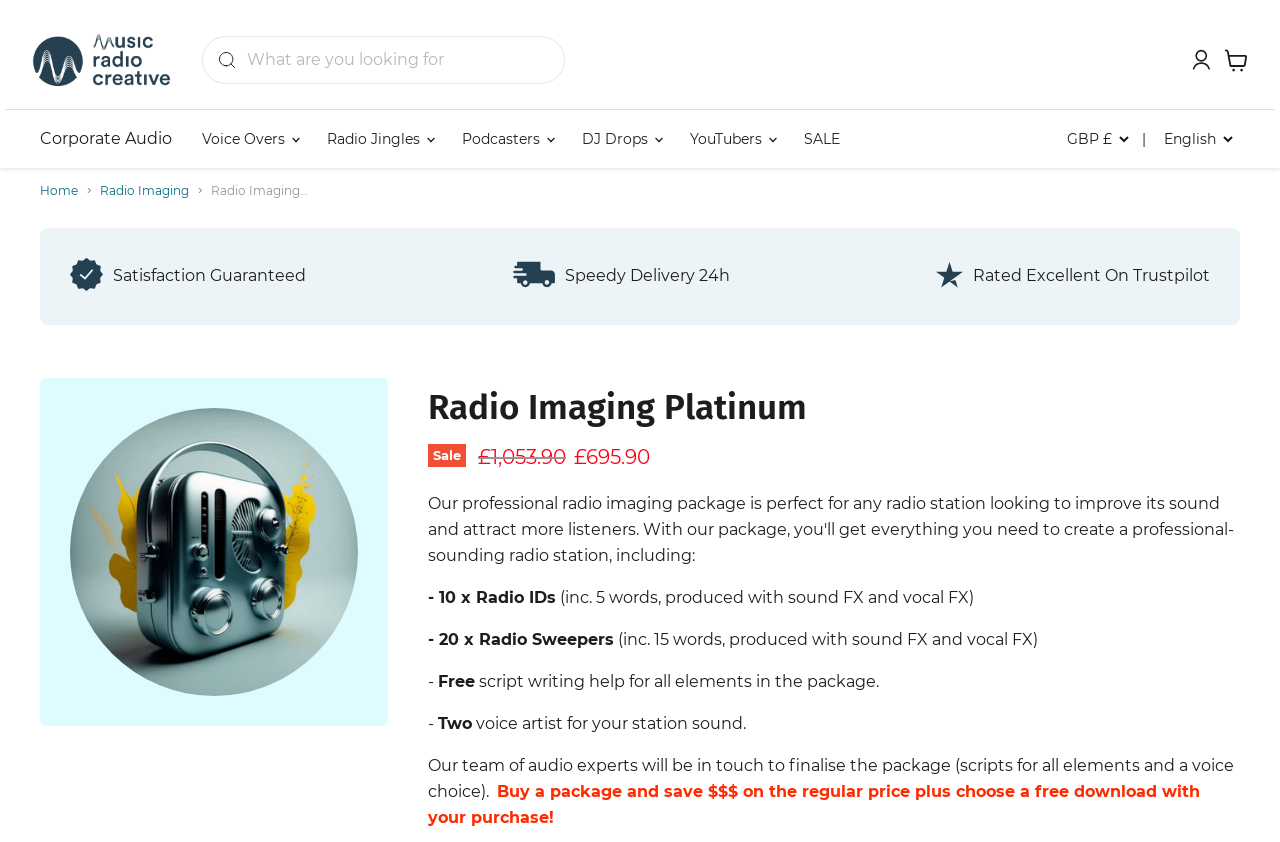Using the webpage screenshot and the element description choose a free download, determine the bounding box coordinates. Specify the coordinates in the format (top-left x, top-left y, bottom-right x, bottom-right y) with values ranging from 0 to 1.

[0.747, 0.929, 0.904, 0.951]